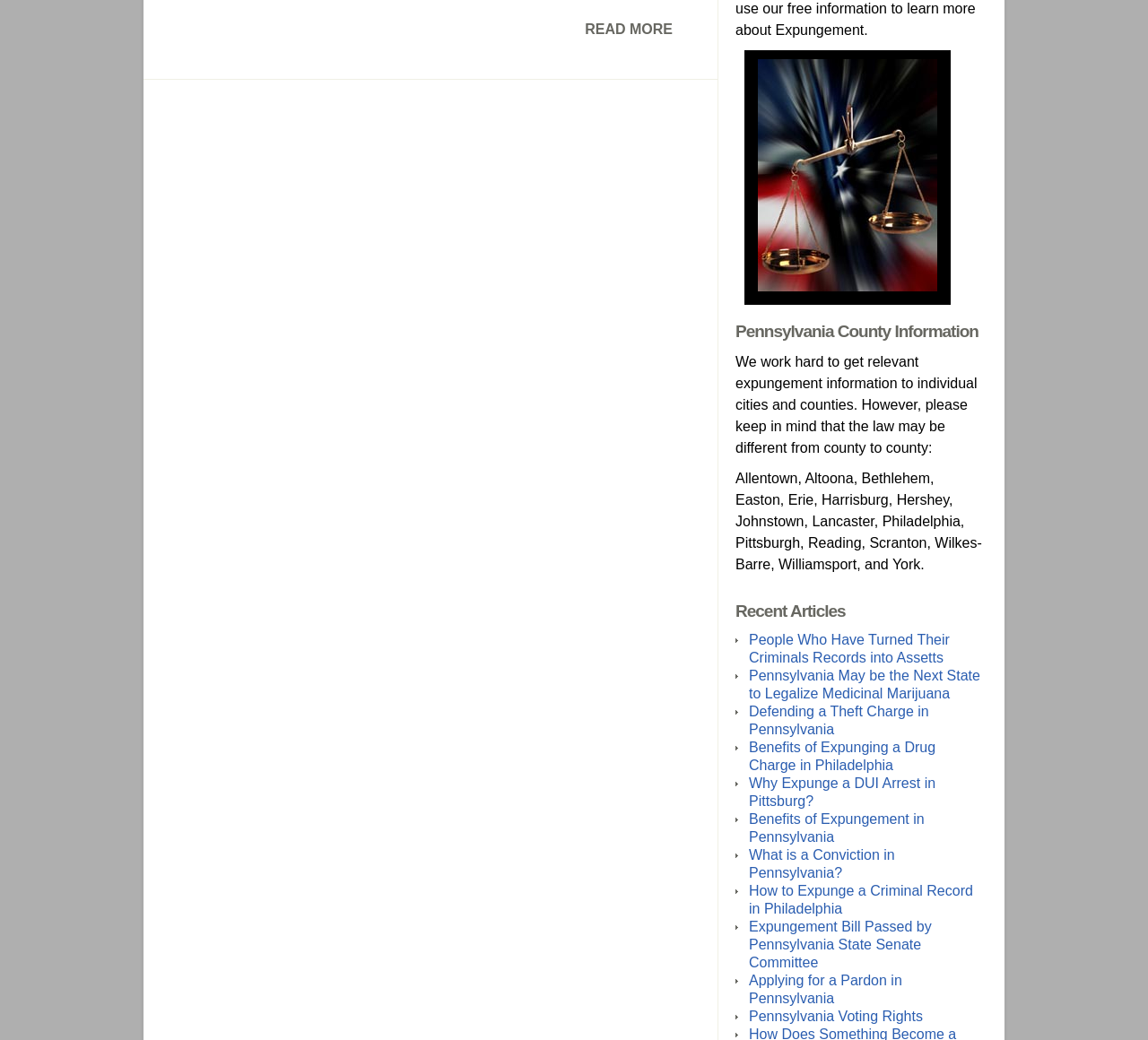Determine the bounding box coordinates for the HTML element mentioned in the following description: "Pennsylvania Voting Rights". The coordinates should be a list of four floats ranging from 0 to 1, represented as [left, top, right, bottom].

[0.652, 0.97, 0.804, 0.984]